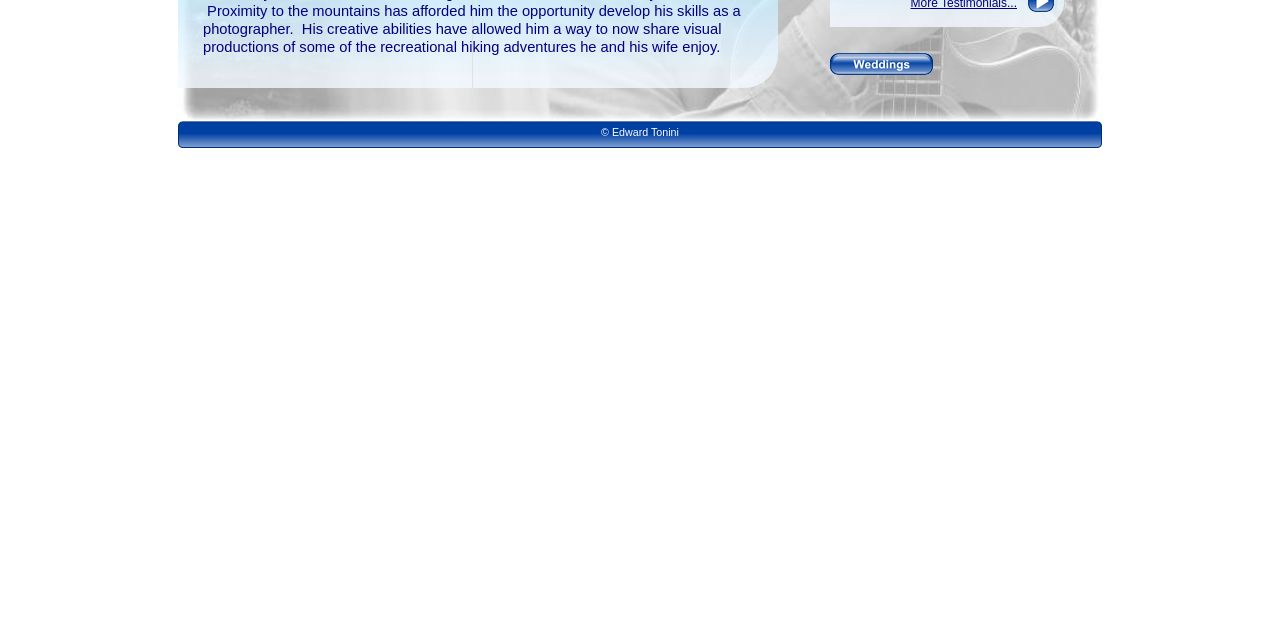Identify the bounding box coordinates for the UI element mentioned here: "parent_node: © Edward Tonini". Provide the coordinates as four float values between 0 and 1, i.e., [left, top, right, bottom].

[0.648, 0.083, 0.729, 0.117]